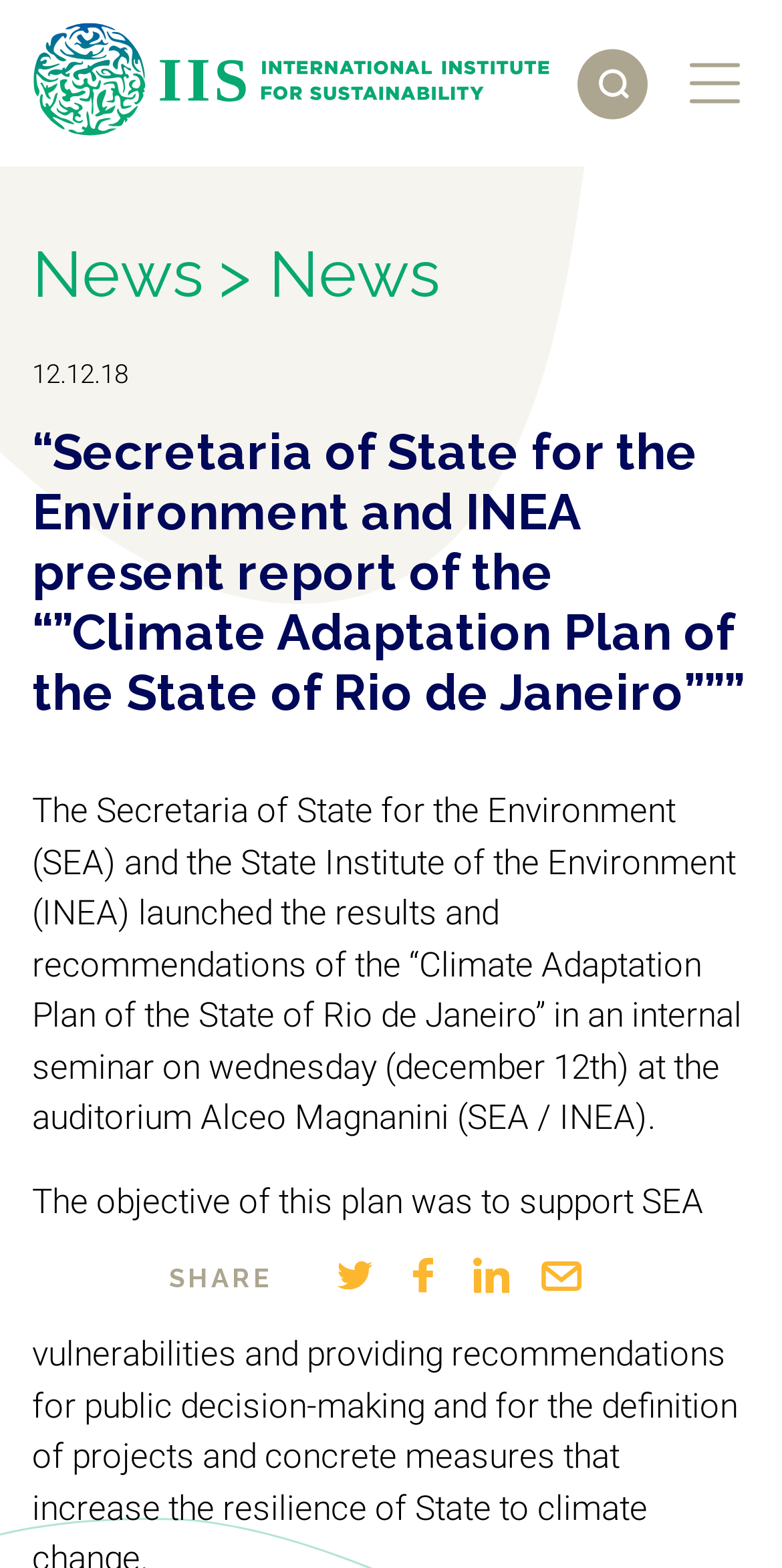Give the bounding box coordinates for the element described by: "parent_node: OTHER SITES".

[0.738, 0.031, 0.828, 0.075]